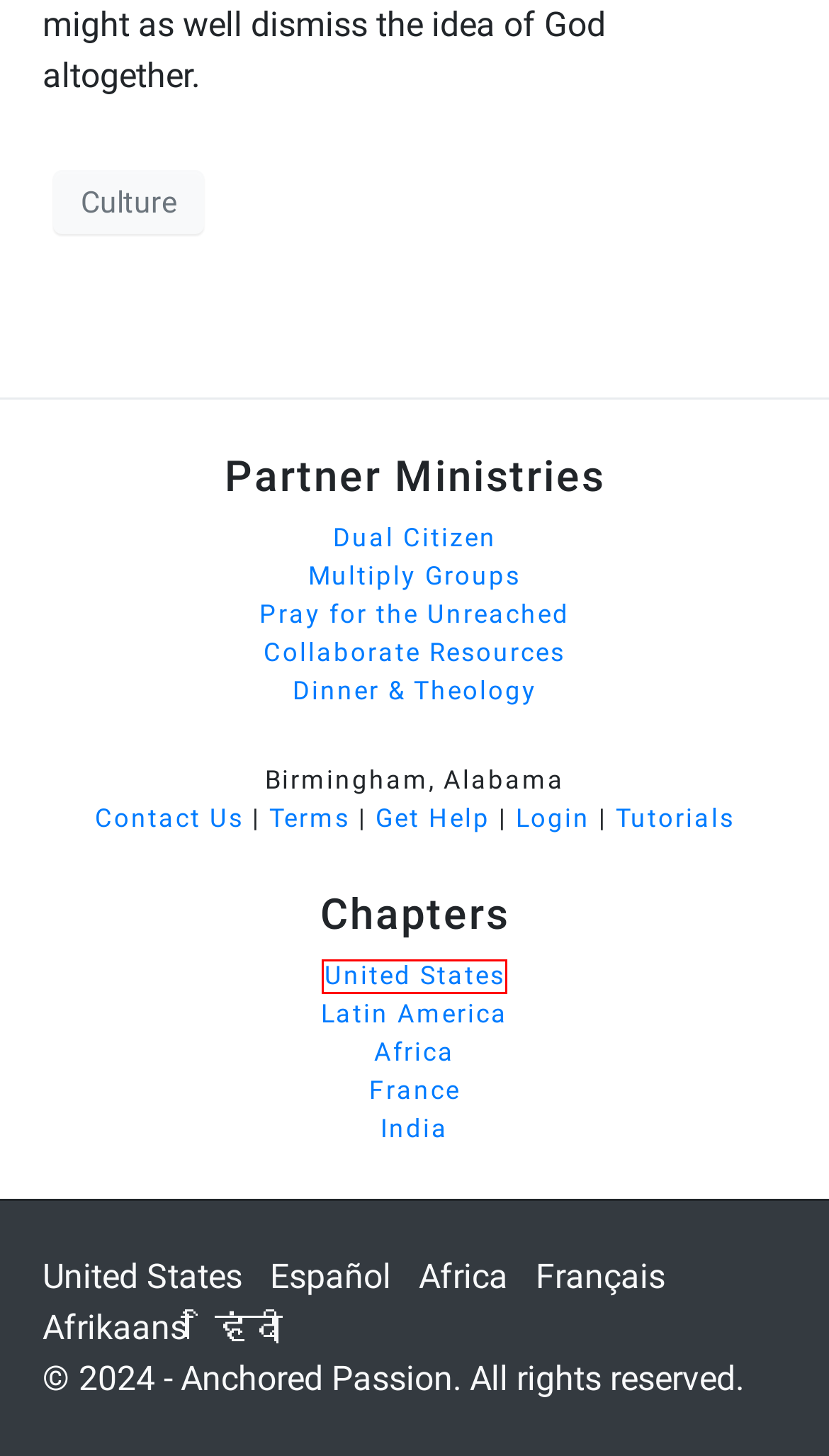Check out the screenshot of a webpage with a red rectangle bounding box. Select the best fitting webpage description that aligns with the new webpage after clicking the element inside the bounding box. Here are the candidates:
A. Hindi - Anchored Passion
B. Français - Anchored Passion
C. Pasion Anclada – Get Surprised By The Amazing Views In Your Zone
D. Index of /afrikaans
E. Dual Citizen - Anchored Passion
F. Dinner & Theology - Anchored Passion
G. Pray for the Unreached - Anchored Passion
H. Home - Anchored Passion

H